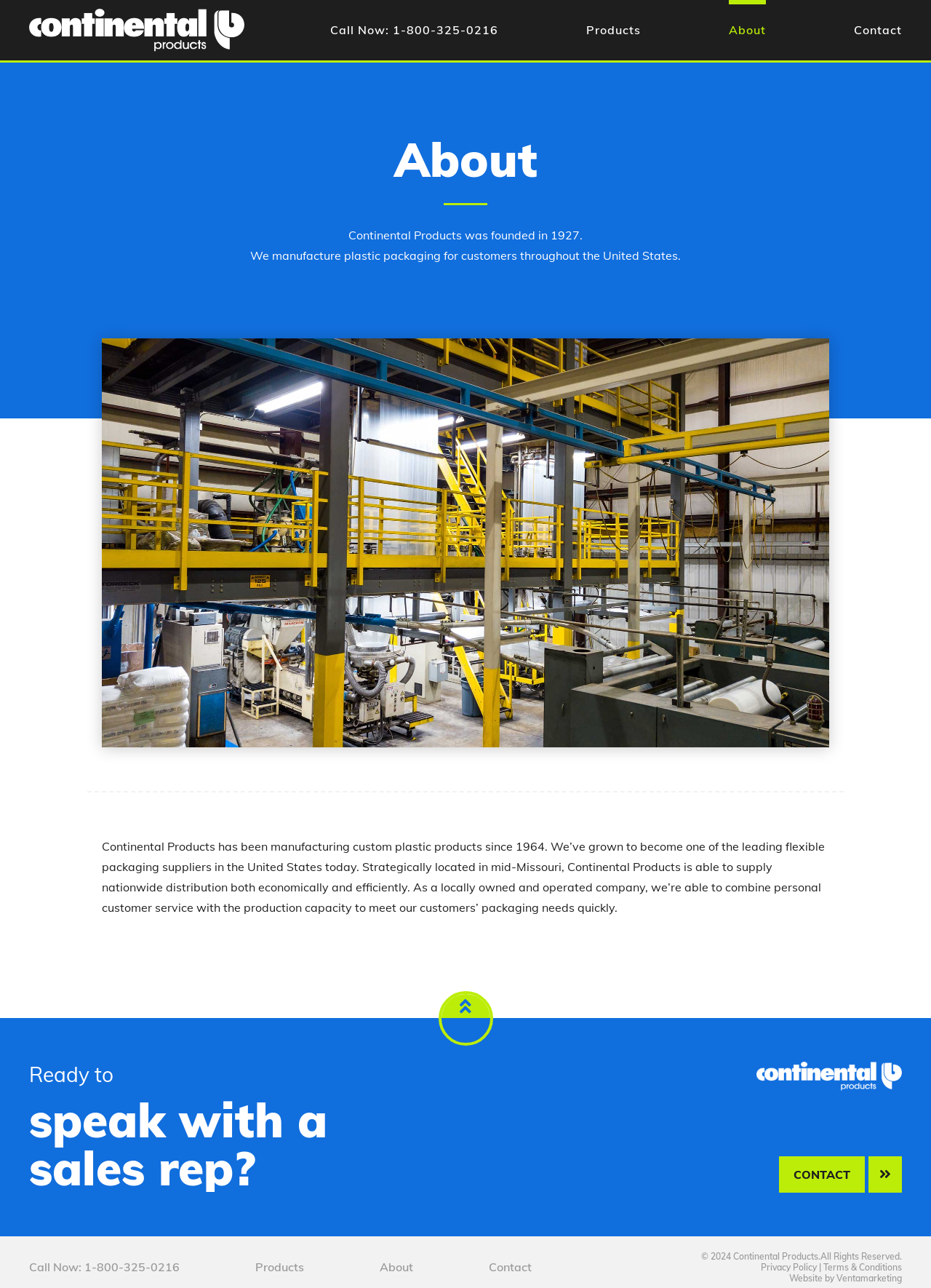Please determine the bounding box coordinates for the element that should be clicked to follow these instructions: "Call the phone number".

[0.355, 0.0, 0.535, 0.047]